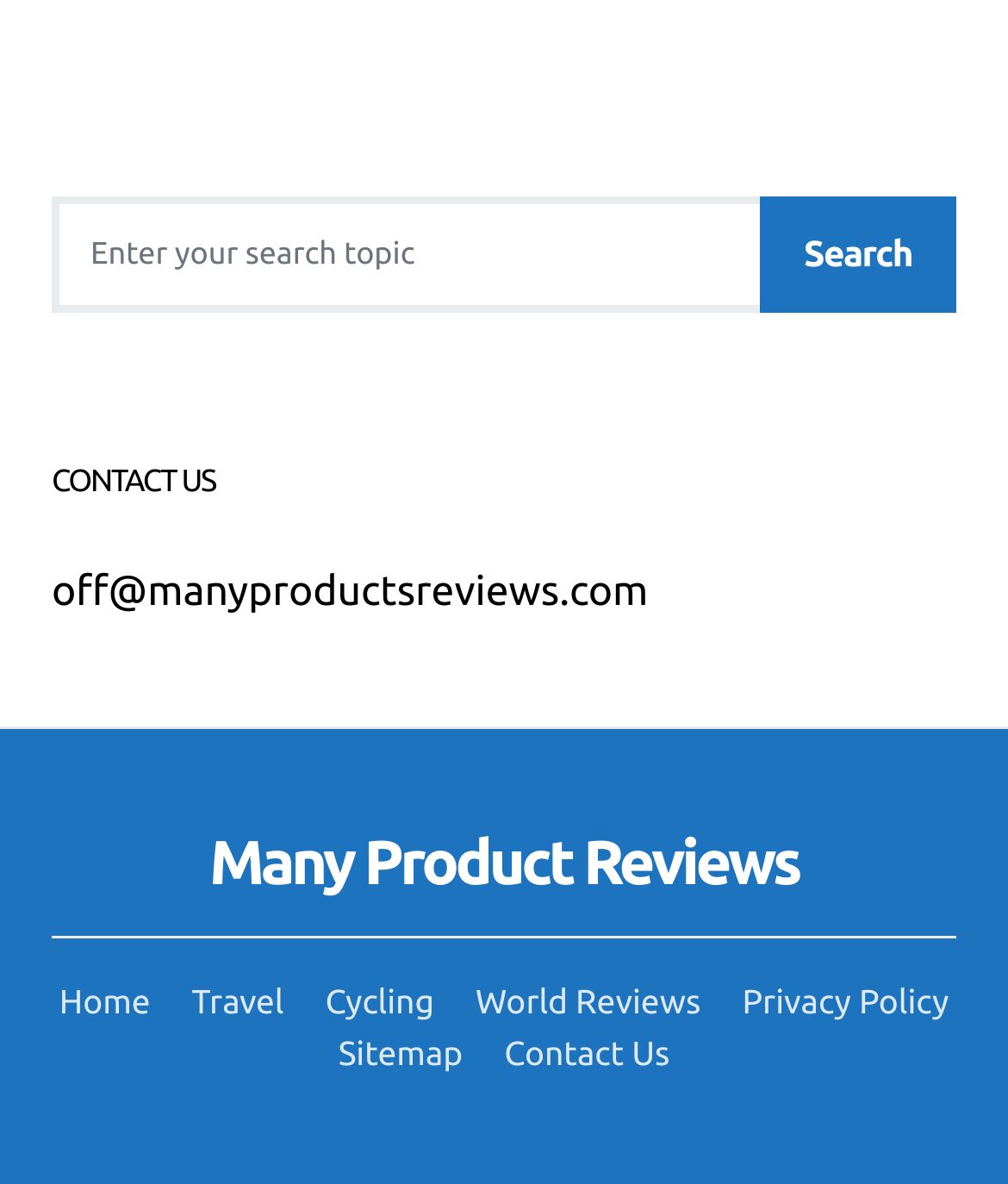Locate the bounding box coordinates of the element to click to perform the following action: 'view shopping cart'. The coordinates should be given as four float values between 0 and 1, in the form of [left, top, right, bottom].

None